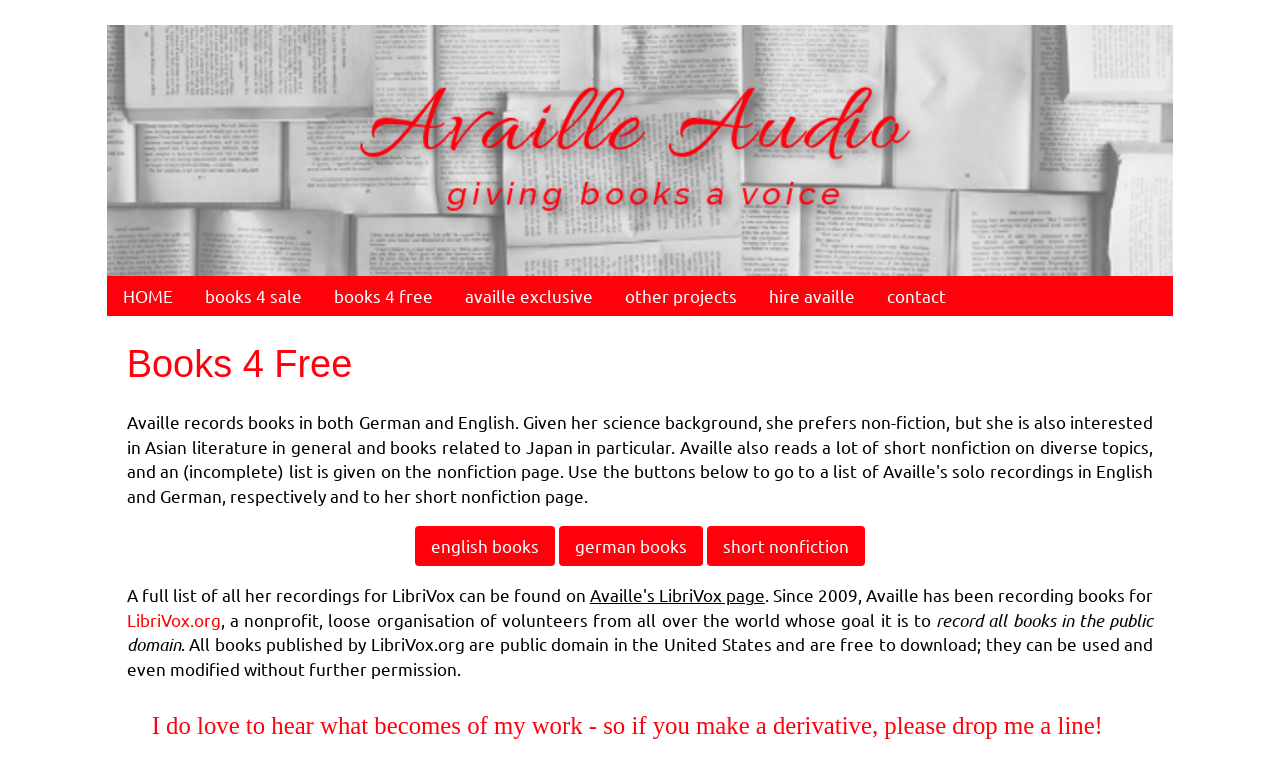What is the purpose of LibriVox.org?
Refer to the image and offer an in-depth and detailed answer to the question.

According to the webpage, LibriVox.org is a nonprofit organization that aims to record all books in the public domain. This information is provided in the text that describes LibriVox.org, which is located at the bottom of the webpage.